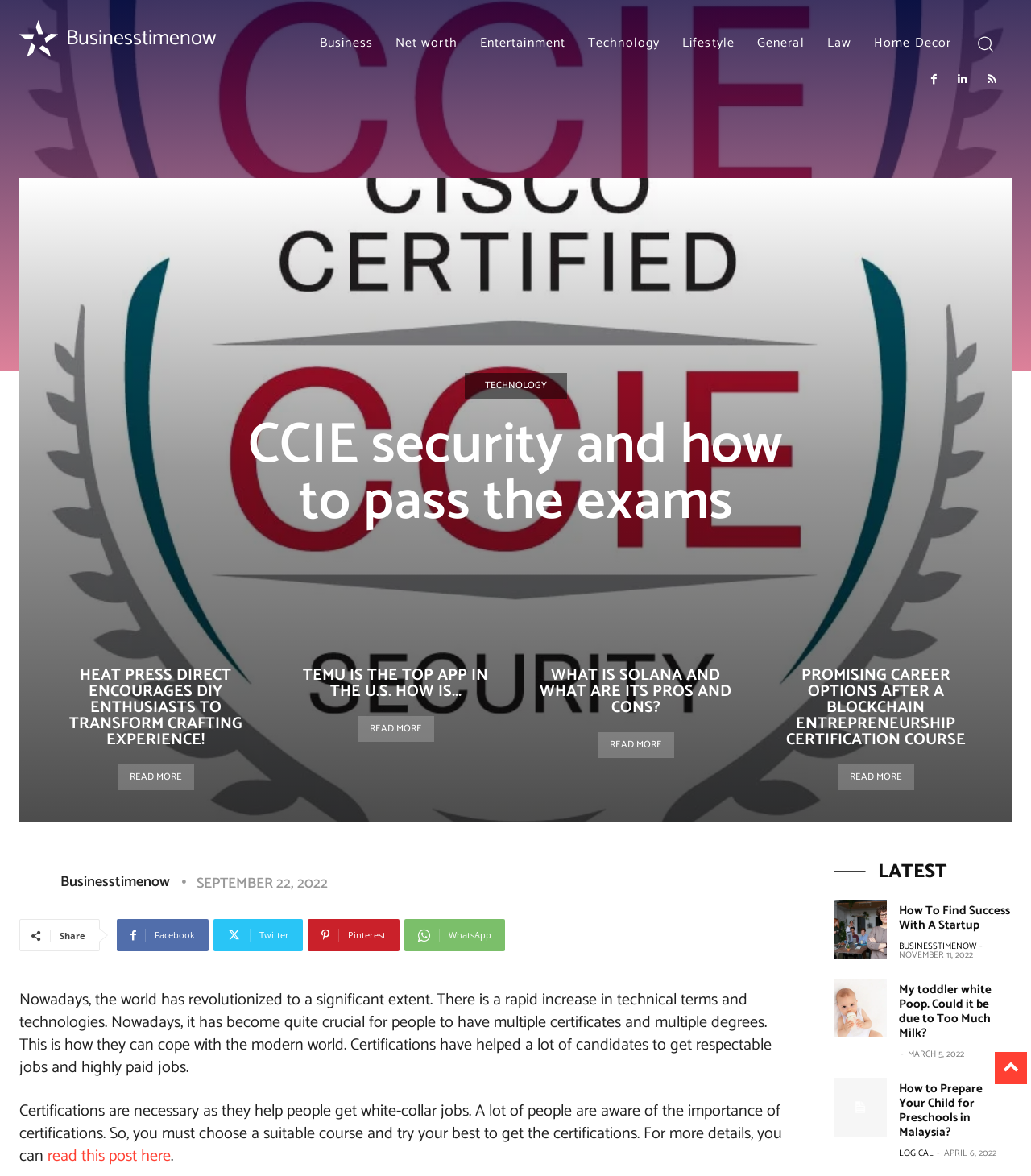Please locate the clickable area by providing the bounding box coordinates to follow this instruction: "Click on the 'Search' button".

[0.934, 0.018, 0.977, 0.055]